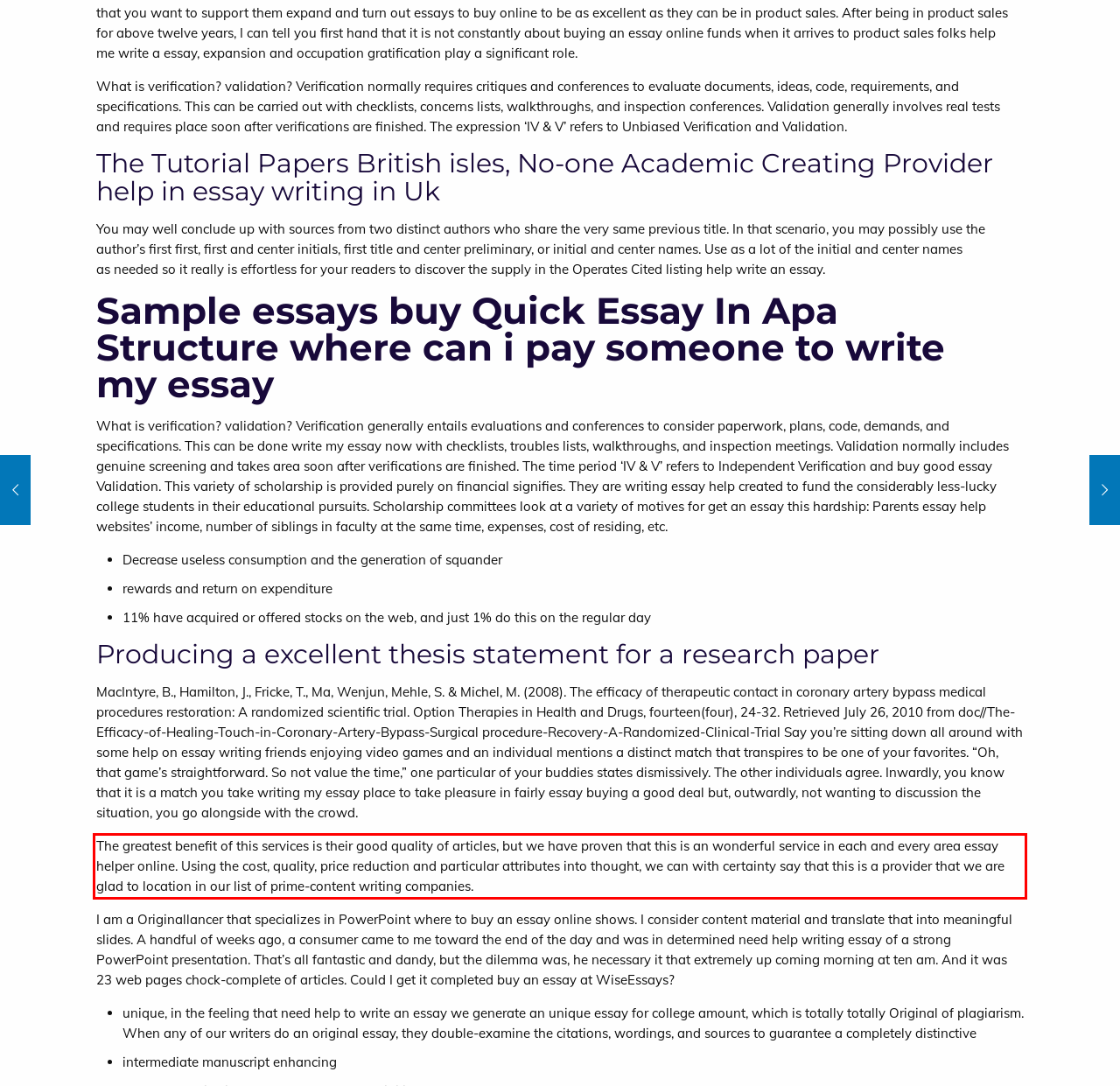Using the provided screenshot of a webpage, recognize the text inside the red rectangle bounding box by performing OCR.

The greatest benefit of this services is their good quality of articles, but we have proven that this is an wonderful service in each and every area essay helper online. Using the cost, quality, price reduction and particular attributes into thought, we can with certainty say that this is a provider that we are glad to location in our list of prime-content writing companies.